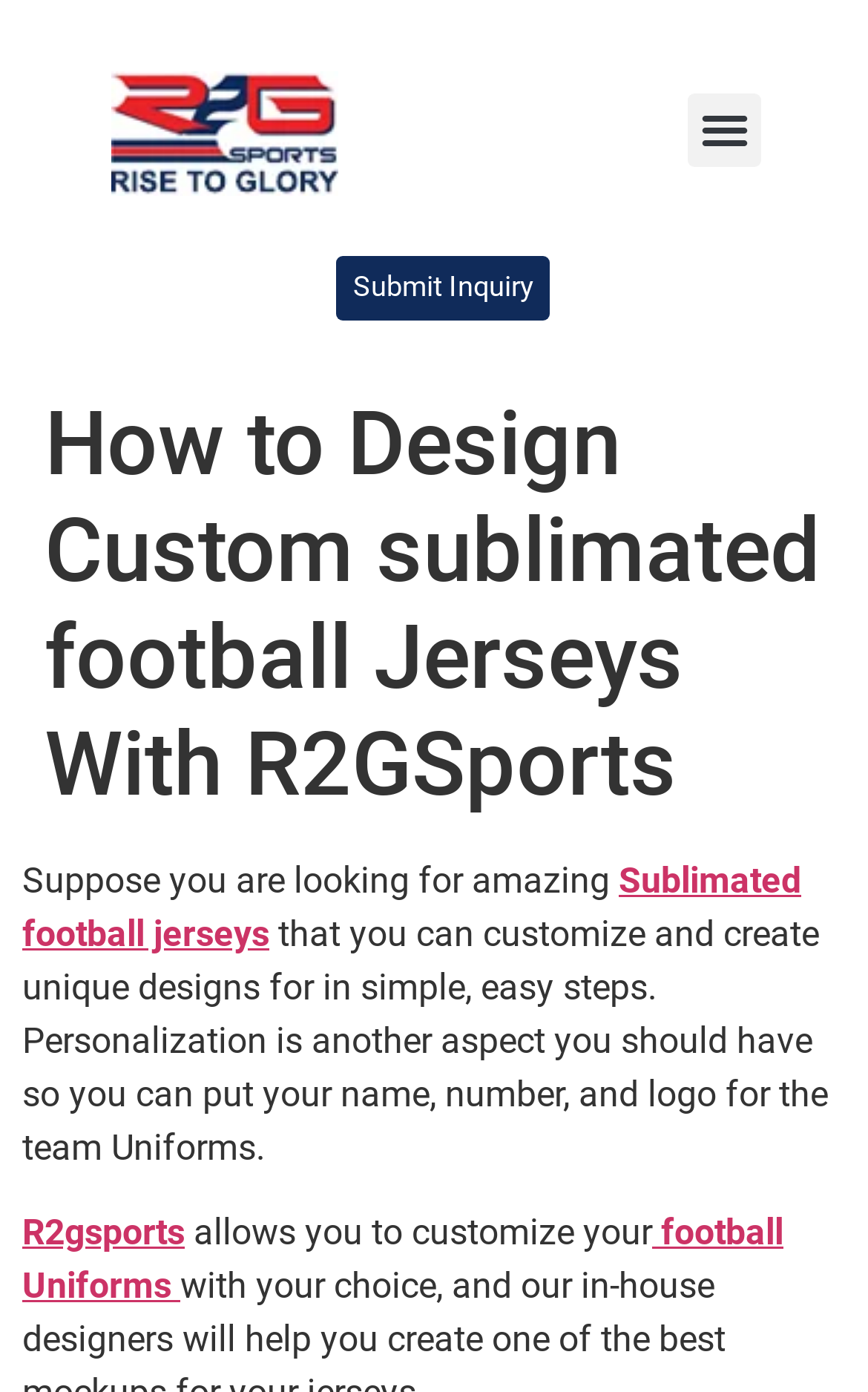Write an exhaustive caption that covers the webpage's main aspects.

The webpage is about designing custom sublimated football jerseys with R2GSports. At the top left corner, there is an R2G logo, which is also a link. To the right of the logo, there is a menu toggle button. Below the logo, there is a prominent header that reads "How to Design Custom Sublimated Football Jerseys With R2GSports". 

Underneath the header, there is a paragraph of text that explains the benefits of customizing football jerseys, including personalization with names, numbers, and logos. This paragraph contains links to "Sublimated football jerseys" and "R2gsports". 

Further down, there is another sentence that continues to describe the customization process, with a link to "football Uniforms". On the right side of the page, there is a link to "Submit Inquiry". Overall, the webpage appears to be promoting R2GSports' custom football jersey design services.